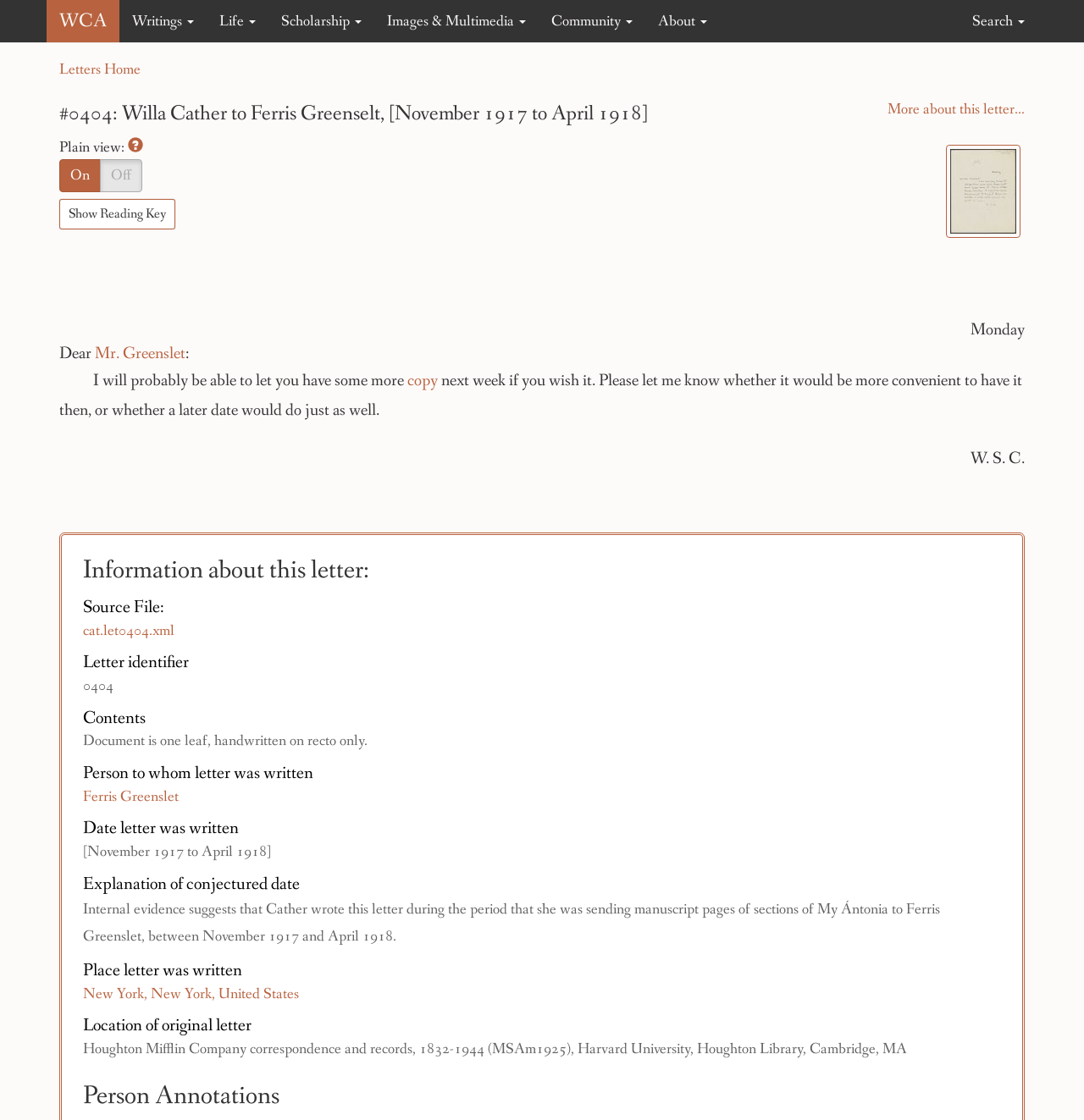Please analyze the image and give a detailed answer to the question:
Who wrote the letter?

The letter is written by Willa Cather, as indicated by the signature 'W. S. C.' at the end of the letter.